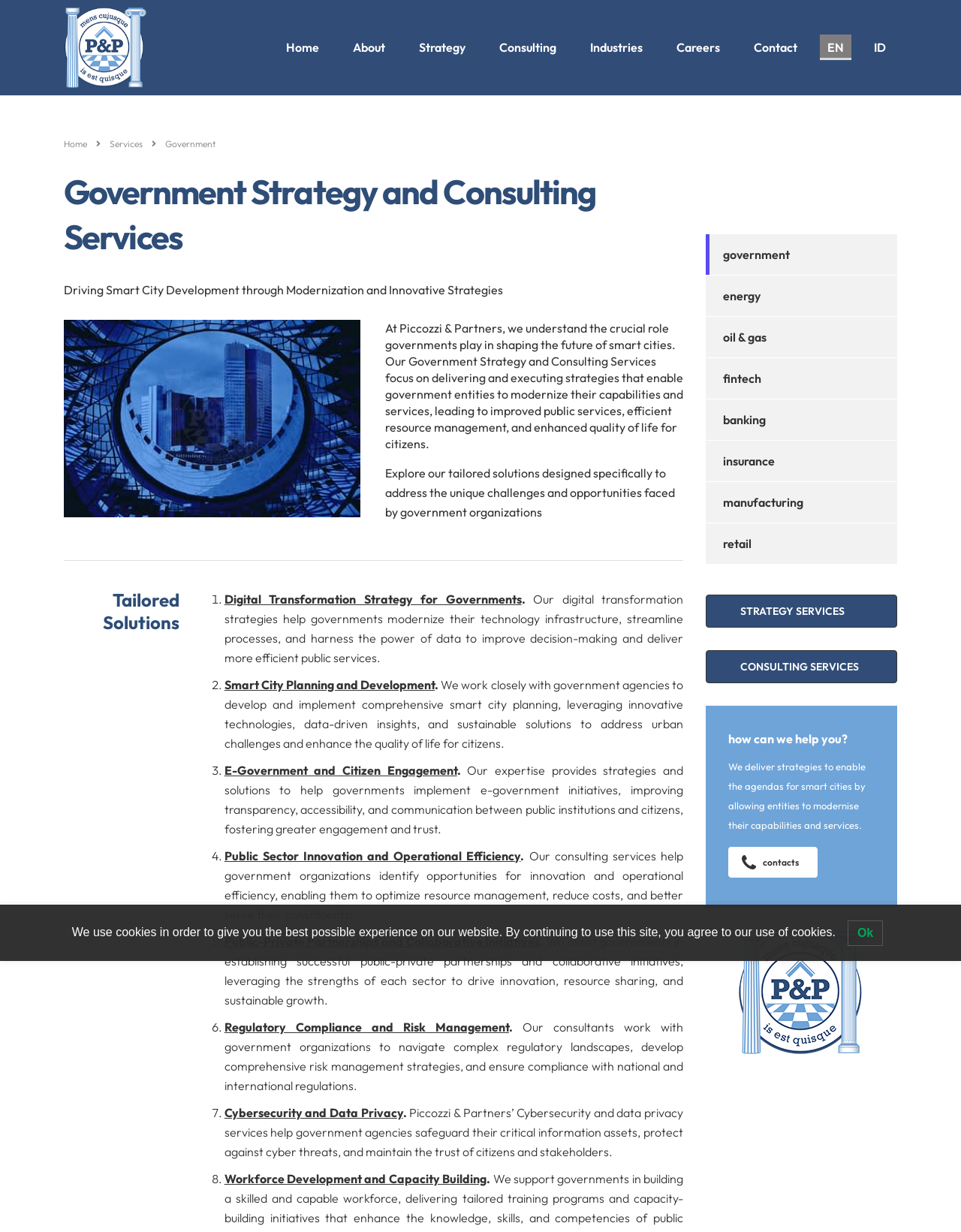Identify the bounding box coordinates for the UI element described by the following text: "alt="Piccozzi & Partners"". Provide the coordinates as four float numbers between 0 and 1, in the format [left, top, right, bottom].

[0.066, 0.006, 0.152, 0.071]